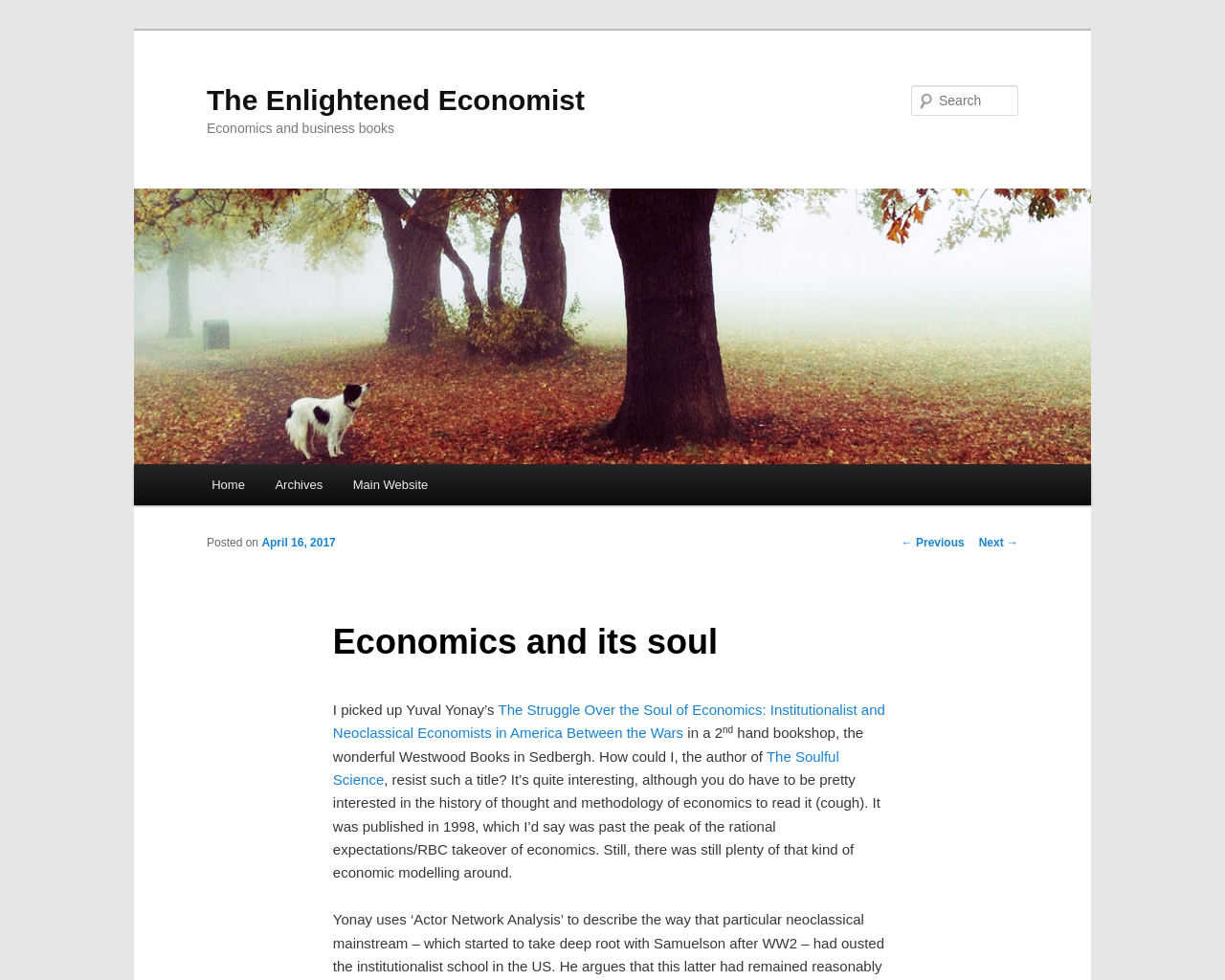Identify the bounding box coordinates for the element that needs to be clicked to fulfill this instruction: "View the main website". Provide the coordinates in the format of four float numbers between 0 and 1: [left, top, right, bottom].

[0.276, 0.473, 0.362, 0.516]